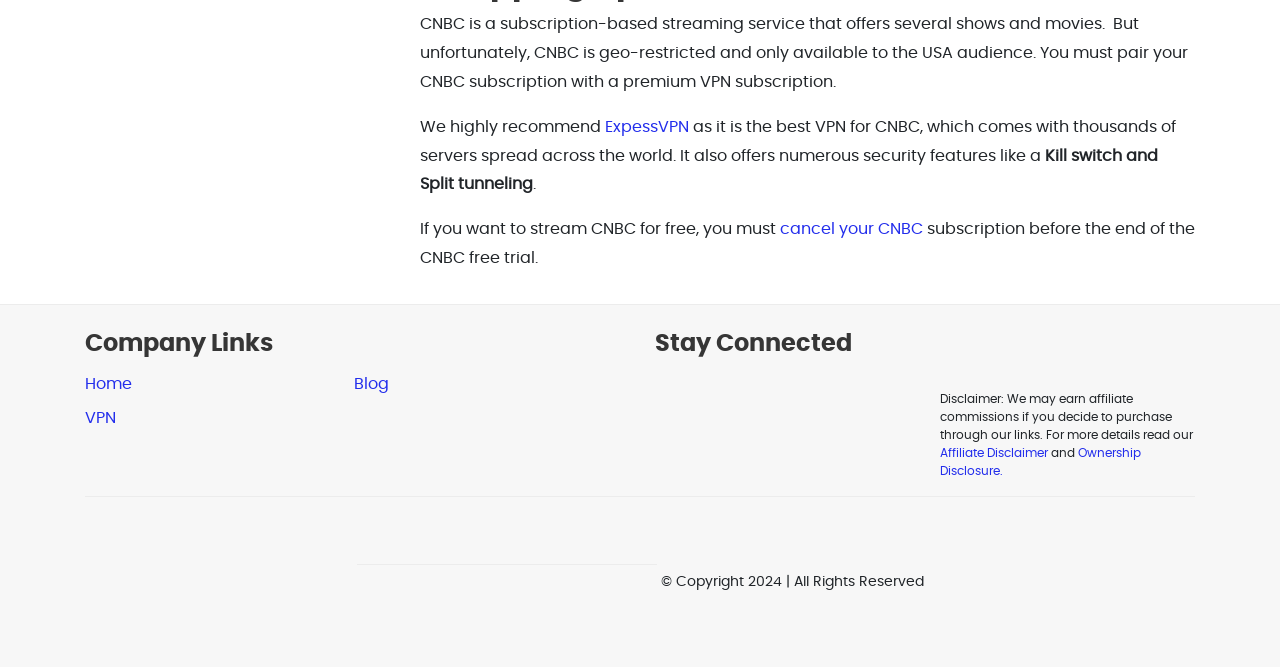Using the element description: "parent_node: Knowledge Centre aria-label="Menu Toggle"", determine the bounding box coordinates for the specified UI element. The coordinates should be four float numbers between 0 and 1, [left, top, right, bottom].

None